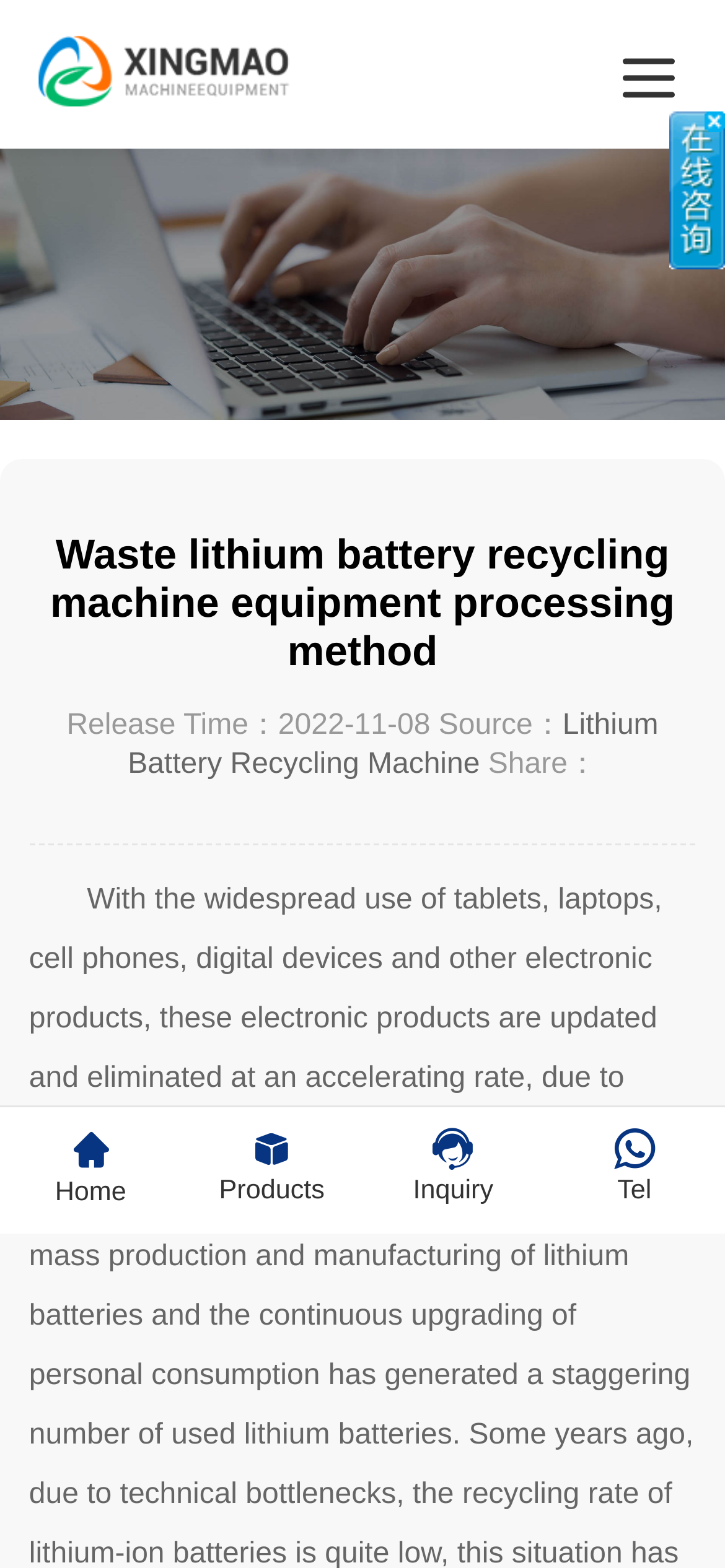Determine the bounding box coordinates of the clickable element necessary to fulfill the instruction: "Inquire about products". Provide the coordinates as four float numbers within the 0 to 1 range, i.e., [left, top, right, bottom].

[0.5, 0.706, 0.75, 0.768]